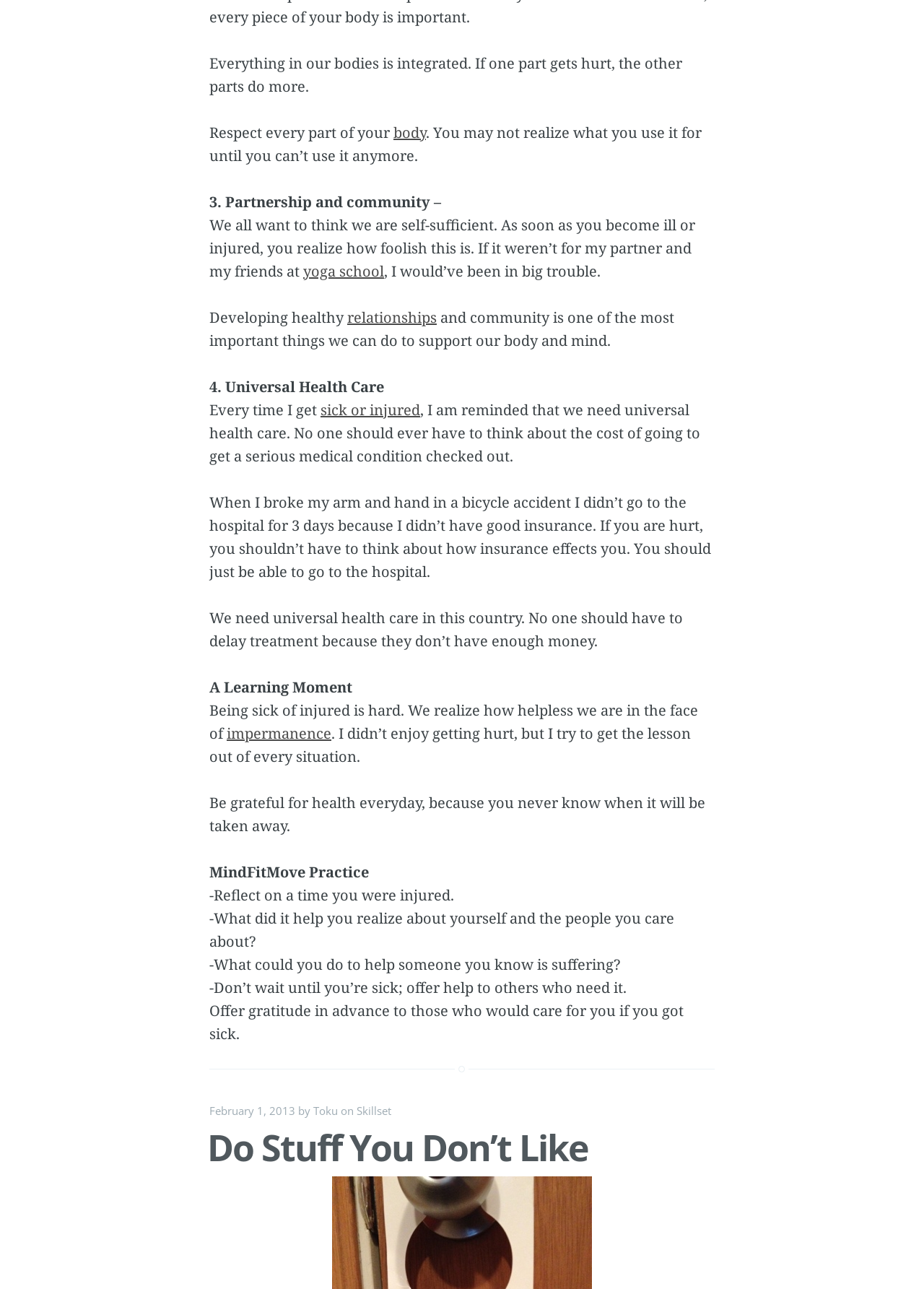Specify the bounding box coordinates of the area to click in order to follow the given instruction: "Click the link 'impermanence'."

[0.245, 0.561, 0.359, 0.576]